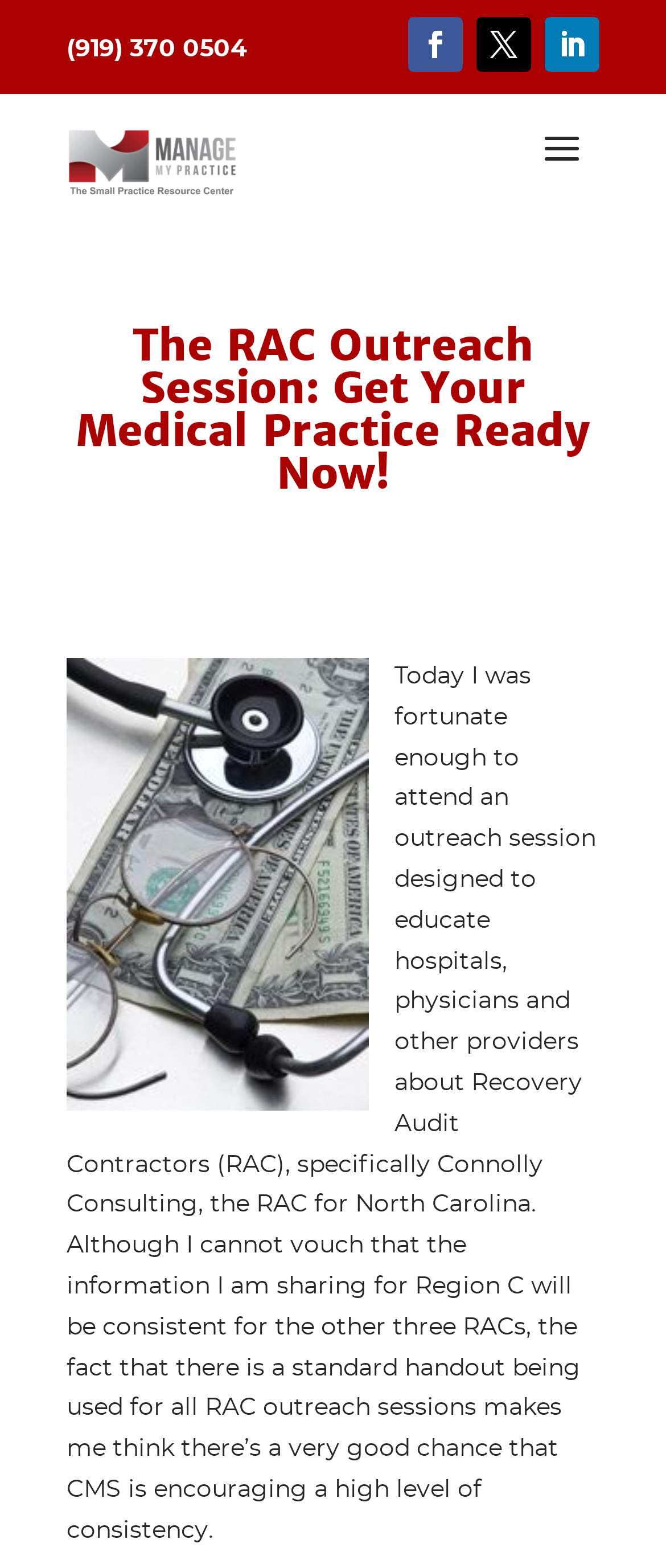Find the bounding box coordinates of the UI element according to this description: "Follow".

[0.613, 0.011, 0.695, 0.046]